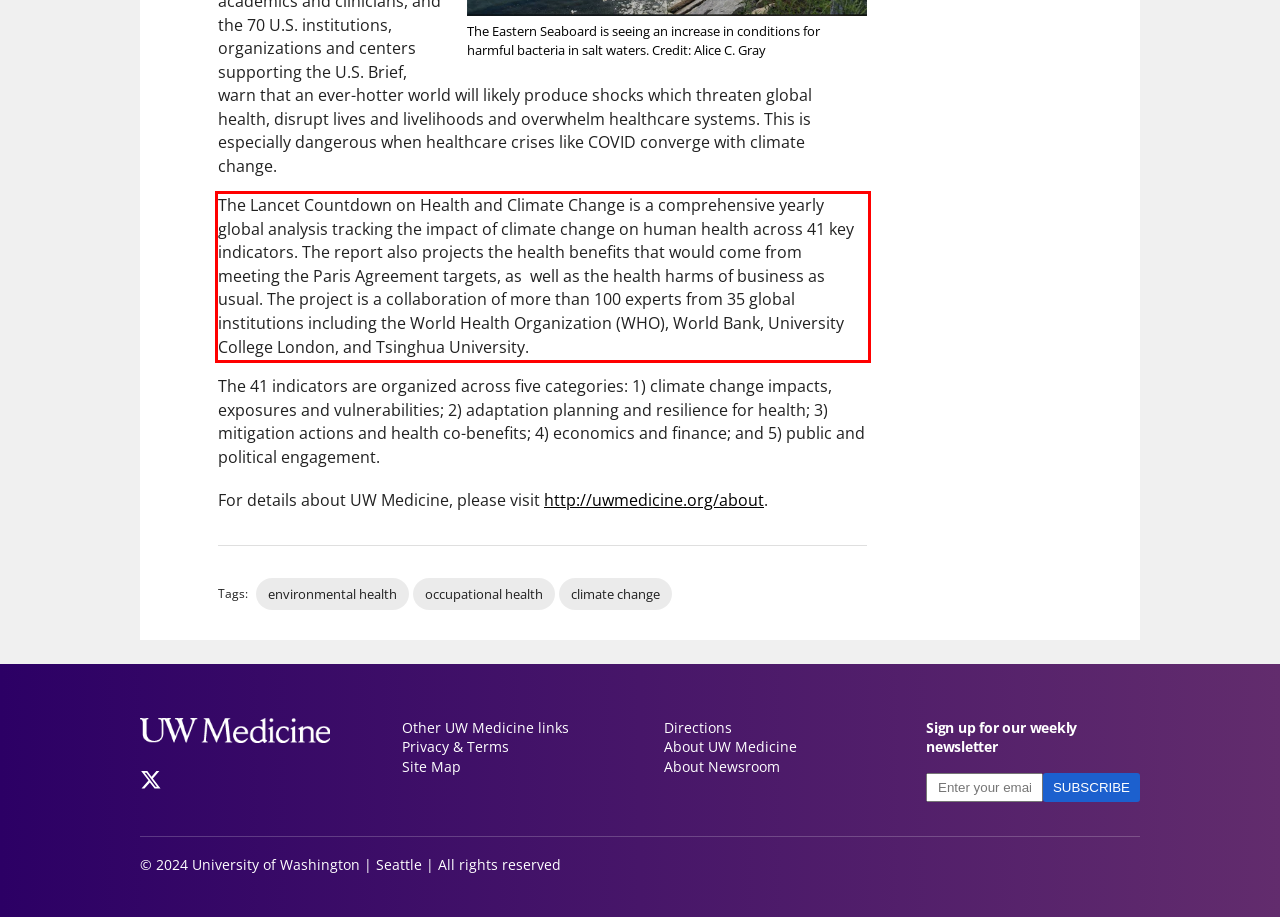There is a UI element on the webpage screenshot marked by a red bounding box. Extract and generate the text content from within this red box.

The Lancet Countdown on Health and Climate Change is a comprehensive yearly global analysis tracking the impact of climate change on human health across 41 key indicators. The report also projects the health benefits that would come from meeting the Paris Agreement targets, as well as the health harms of business as usual. The project is a collaboration of more than 100 experts from 35 global institutions including the World Health Organization (WHO), World Bank, University College London, and Tsinghua University.